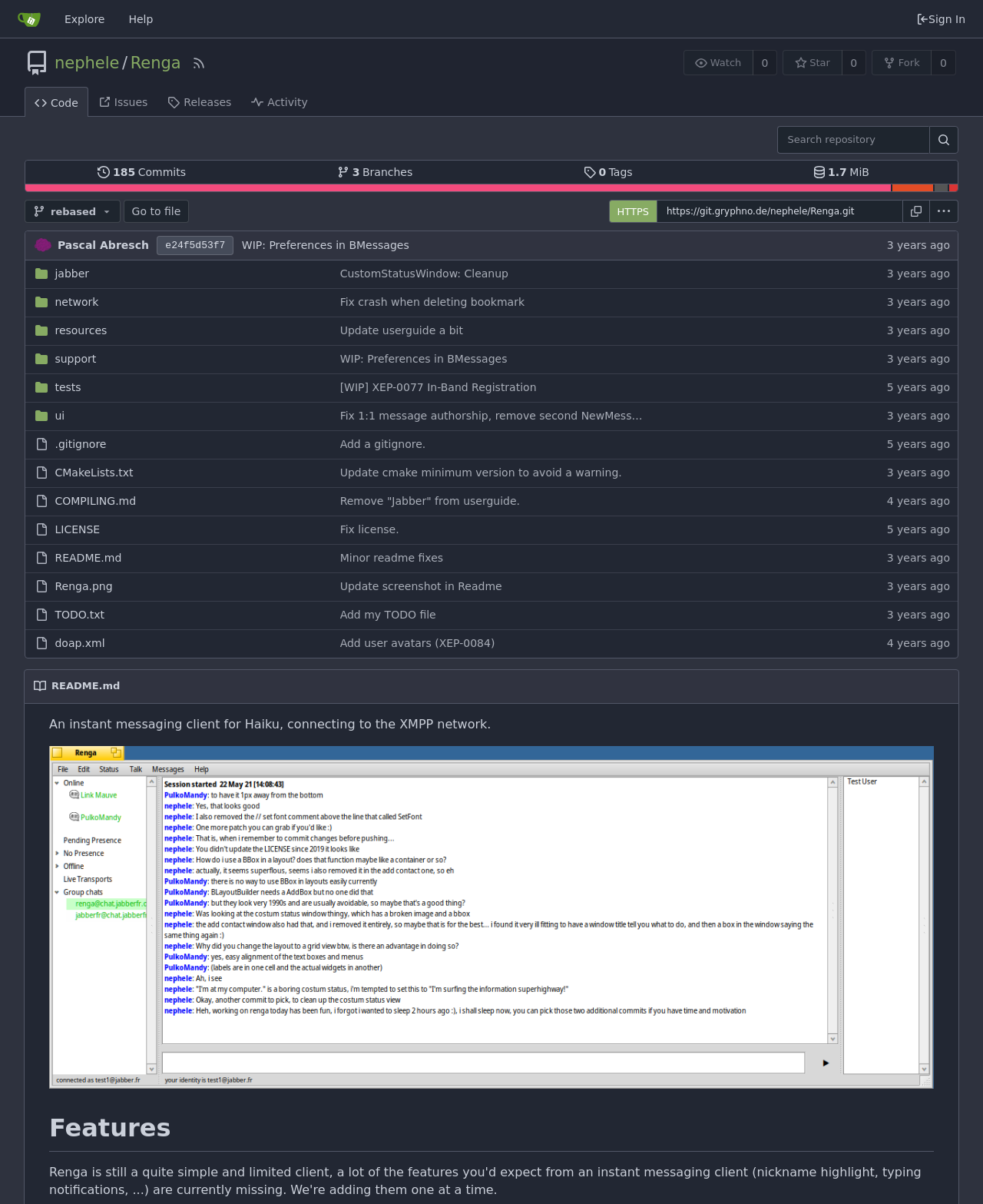Determine the bounding box coordinates of the UI element described by: "WIP: Preferences in BMessages".

[0.346, 0.288, 0.516, 0.308]